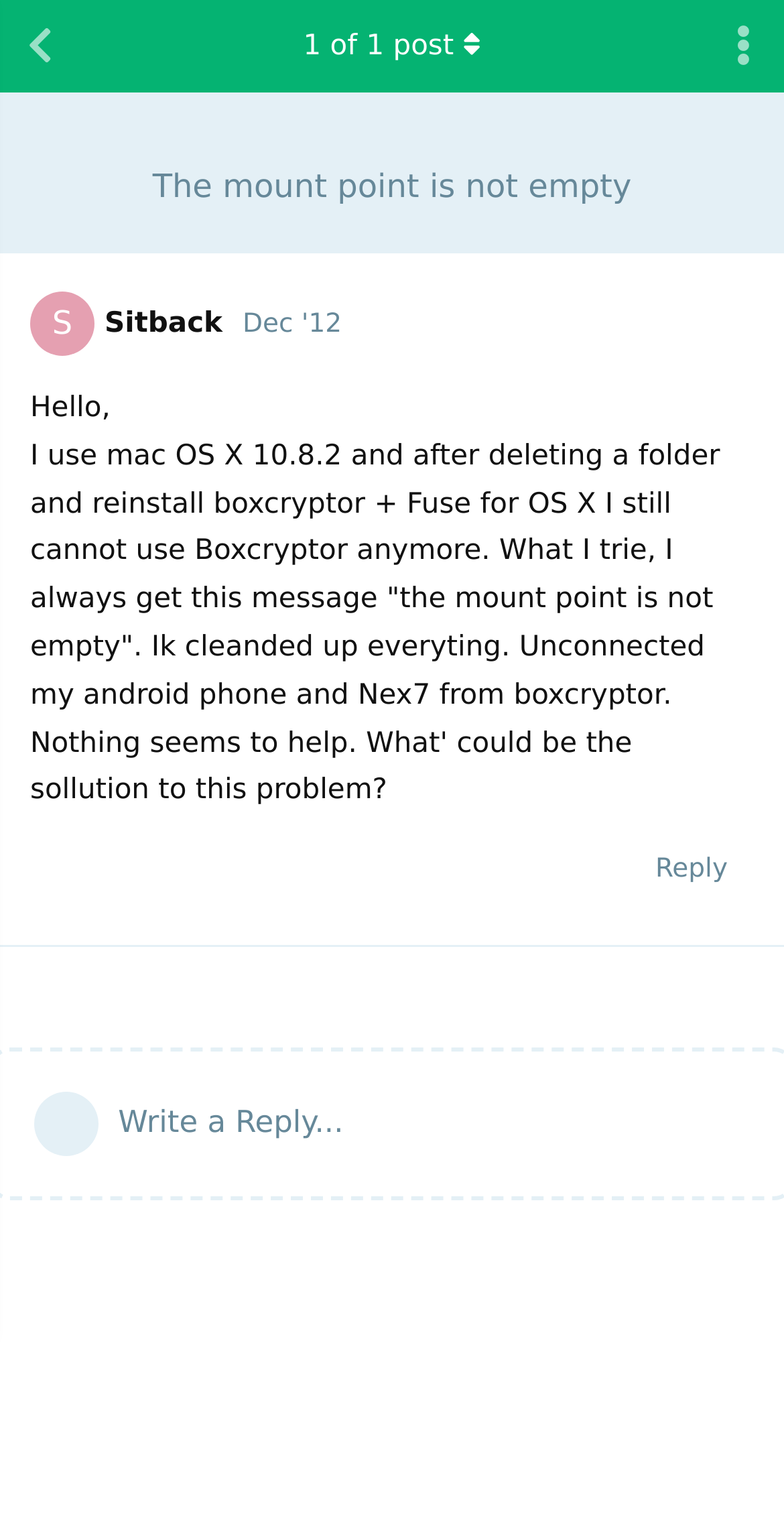What is the date of the post?
Please provide a comprehensive answer based on the visual information in the image.

I found the date of the post by looking at the time element that contains the text 'Tuesday, December 4, 2012 8:46 AM'. This suggests that it is the date and time when the post was made.